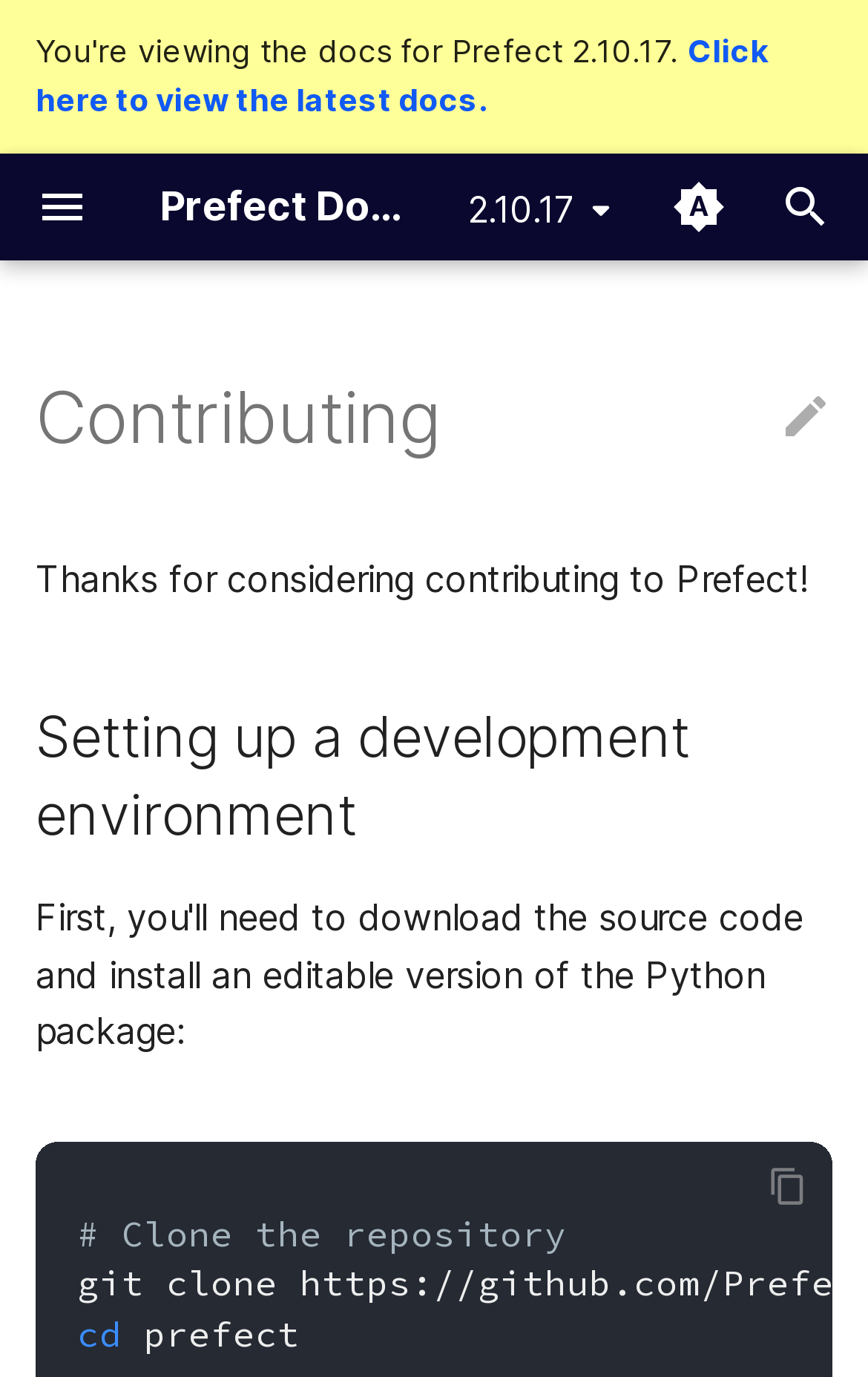Answer the question using only one word or a concise phrase: What is the title of the first section in the contributing guide?

Setting up a development environment